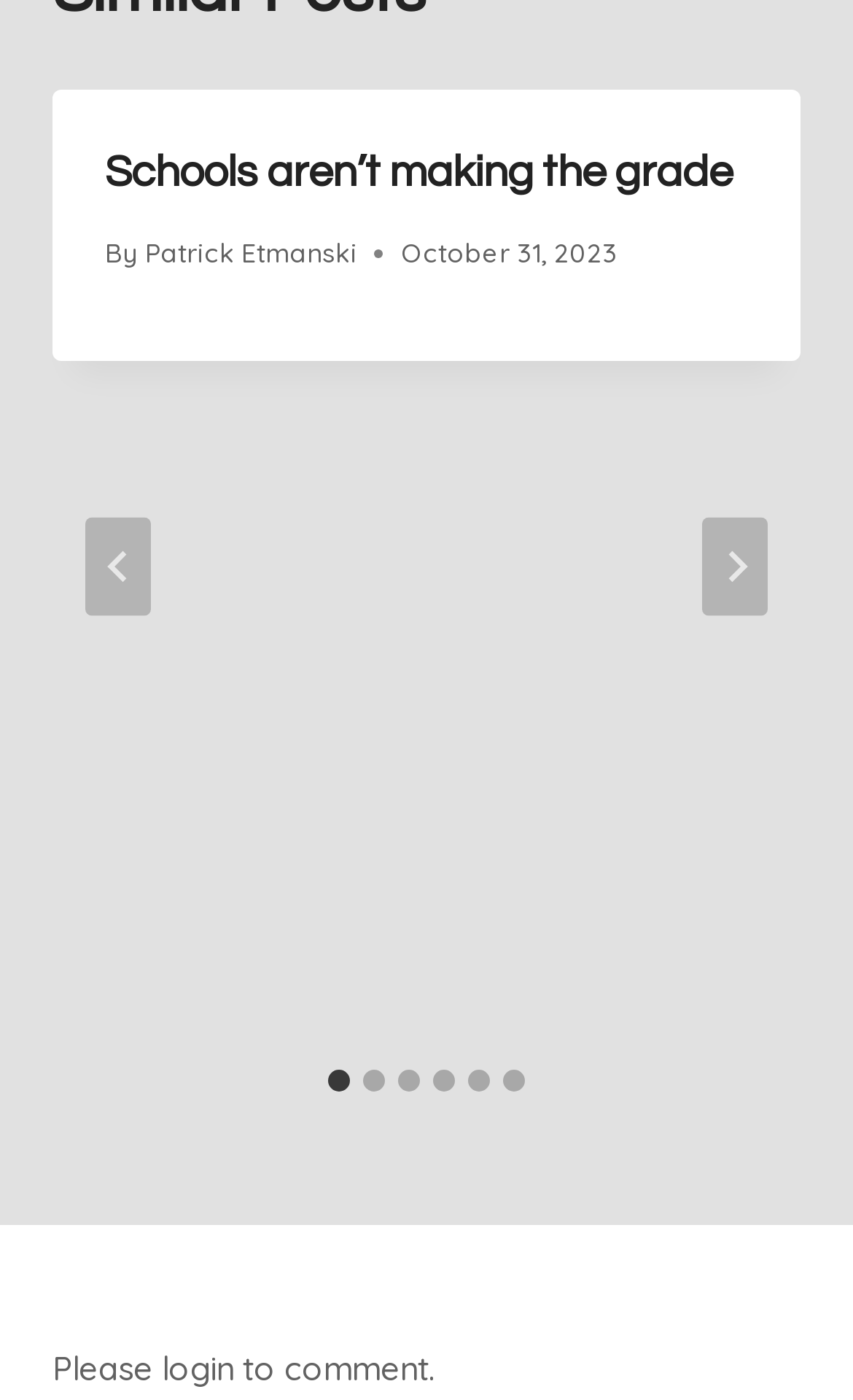Using the provided description *kap-, find the bounding box coordinates for the UI element. Provide the coordinates in (top-left x, top-left y, bottom-right x, bottom-right y) format, ensuring all values are between 0 and 1.

None